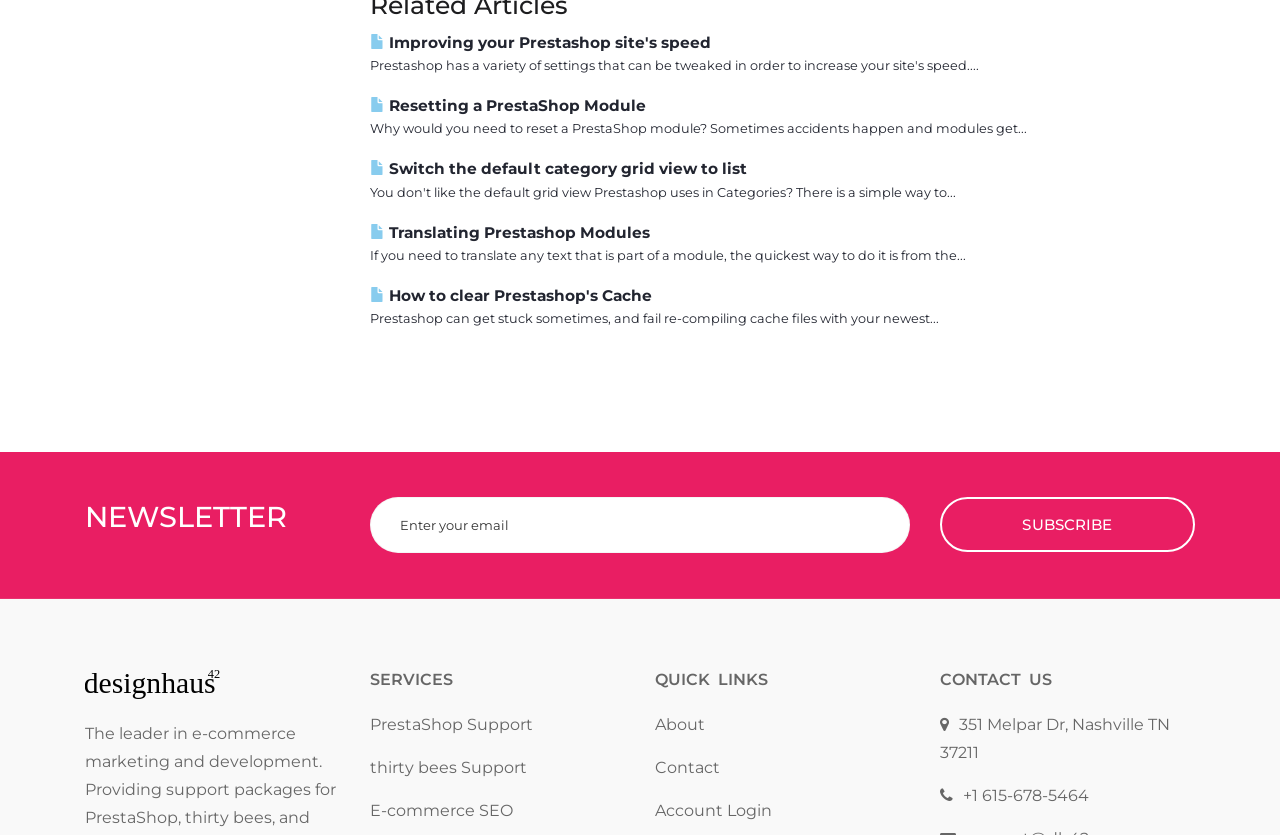Determine the bounding box coordinates for the HTML element described here: "Resetting a PrestaShop Module".

[0.289, 0.115, 0.505, 0.138]